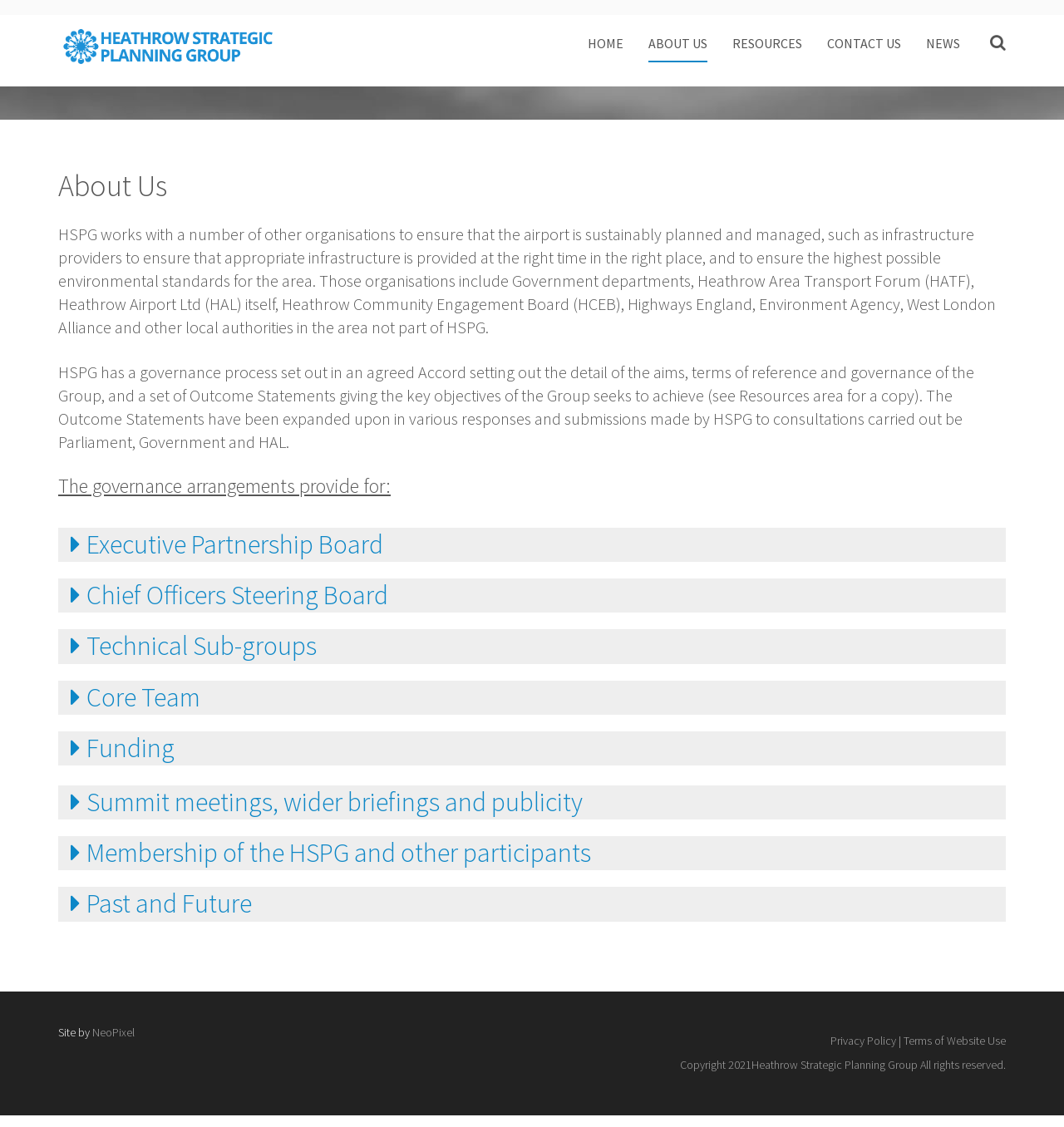Determine the bounding box coordinates in the format (top-left x, top-left y, bottom-right x, bottom-right y). Ensure all values are floating point numbers between 0 and 1. Identify the bounding box of the UI element described by: Contact Us

[0.777, 0.03, 0.847, 0.047]